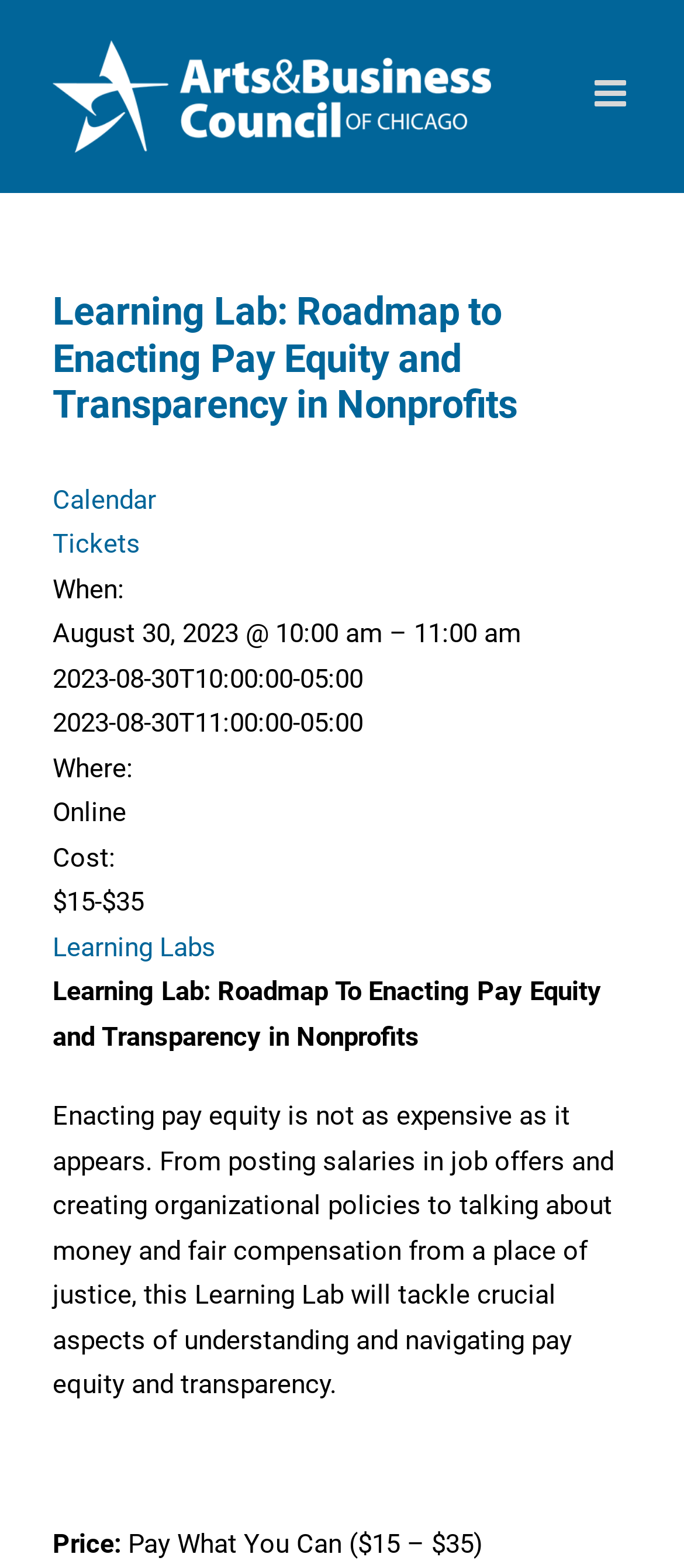Offer a meticulous caption that includes all visible features of the webpage.

The webpage is about a Learning Lab focused on enacting pay equity and transparency in nonprofits. At the top left corner, there is a logo of the Arts & Business Council of Chicago, which is also a link. Next to the logo, there is a heading that displays the title of the Learning Lab. 

On the top right corner, there is a toggle button to open the mobile menu. When expanded, the menu contains links to the calendar, tickets, and other options. Below the toggle button, there is a section that displays the details of the event, including the date, time, location, and cost. The cost is listed as $15-$35, with an option to pay what you can.

Below the event details, there is a brief summary of the Learning Lab, which explains that enacting pay equity is not as expensive as it appears and that the lab will tackle crucial aspects of understanding and navigating pay equity and transparency. 

At the bottom of the page, there is a section that displays the price of the event, with an option to pay what you can, ranging from $15 to $35.